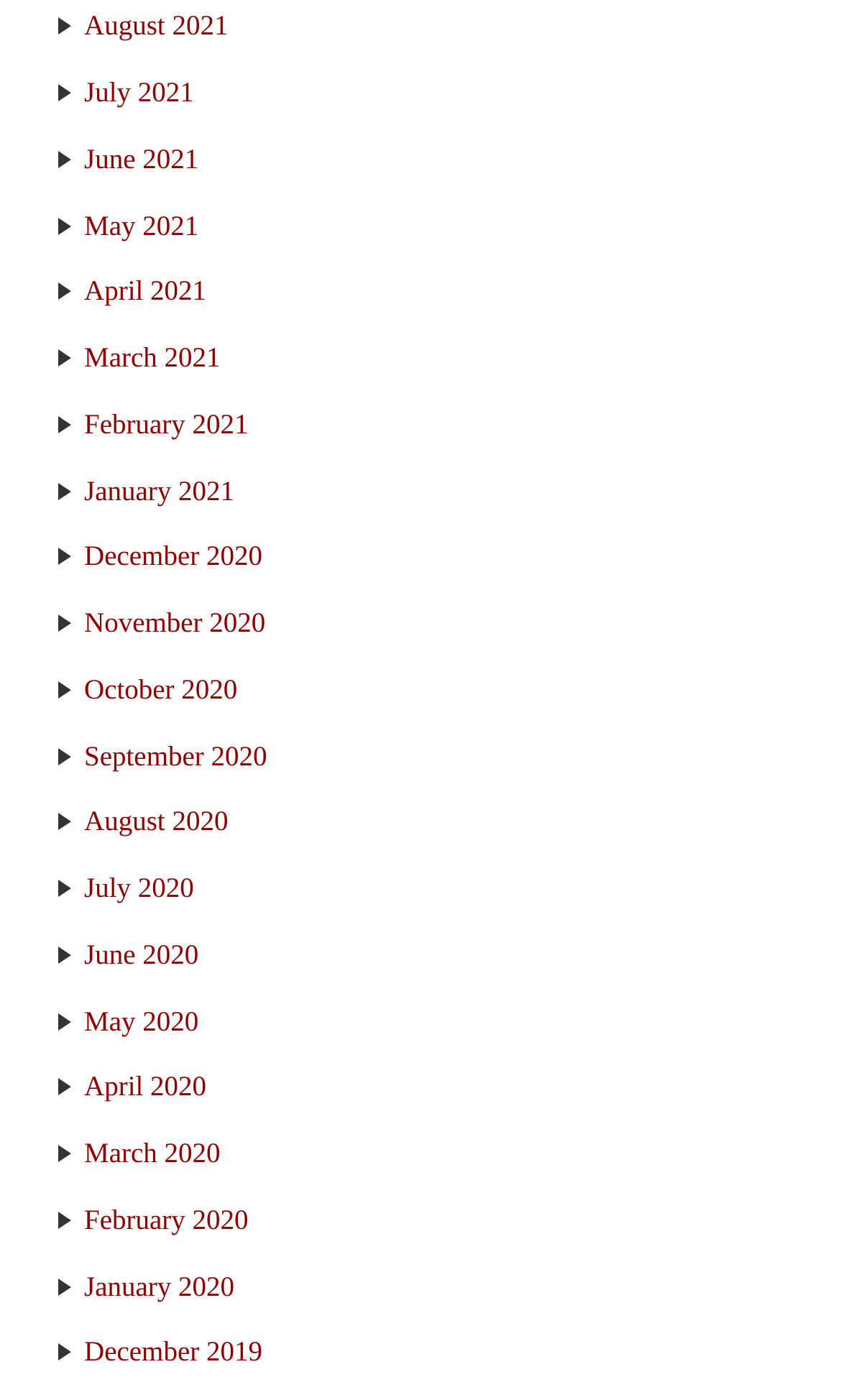How many links are there in the first half of 2021?
Using the image, answer in one word or phrase.

6